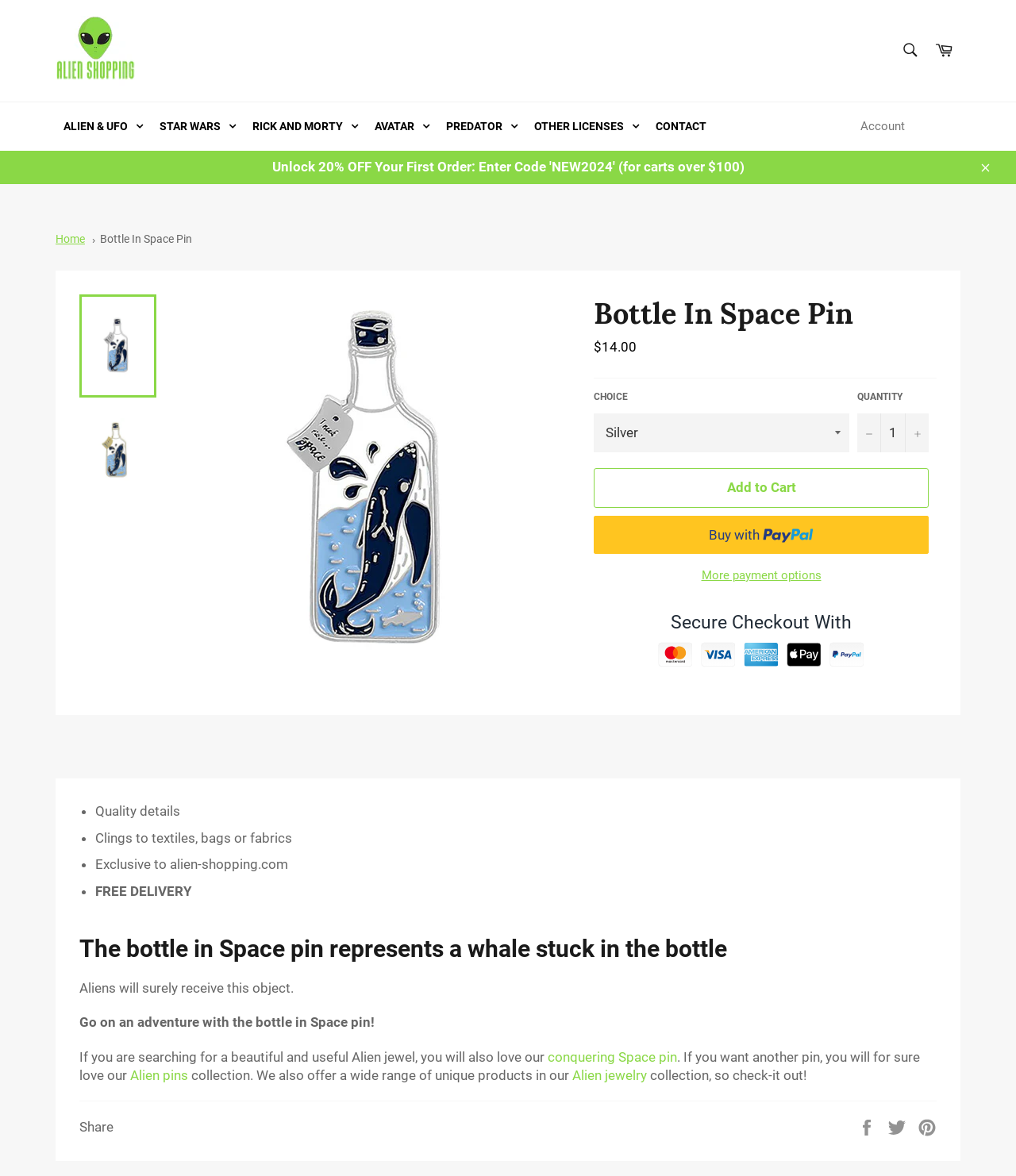Identify the bounding box coordinates of the region that should be clicked to execute the following instruction: "Search for products".

[0.877, 0.028, 0.912, 0.058]